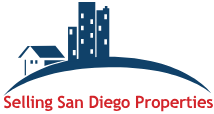Describe thoroughly the contents of the image.

The image displays a logo for "Selling San Diego Properties," showcasing a stylized design that features a house alongside high-rise buildings, symbolizing both residential and commercial real estate markets in San Diego. The graphic incorporates shades of blue to convey professionalism and trust, while the text "Selling San Diego Properties" is prominently displayed in red, enhancing visibility and creating a striking contrast against the logo. This branding likely represents a real estate agency or service dedicated to helping clients navigate property transactions in the San Diego area.